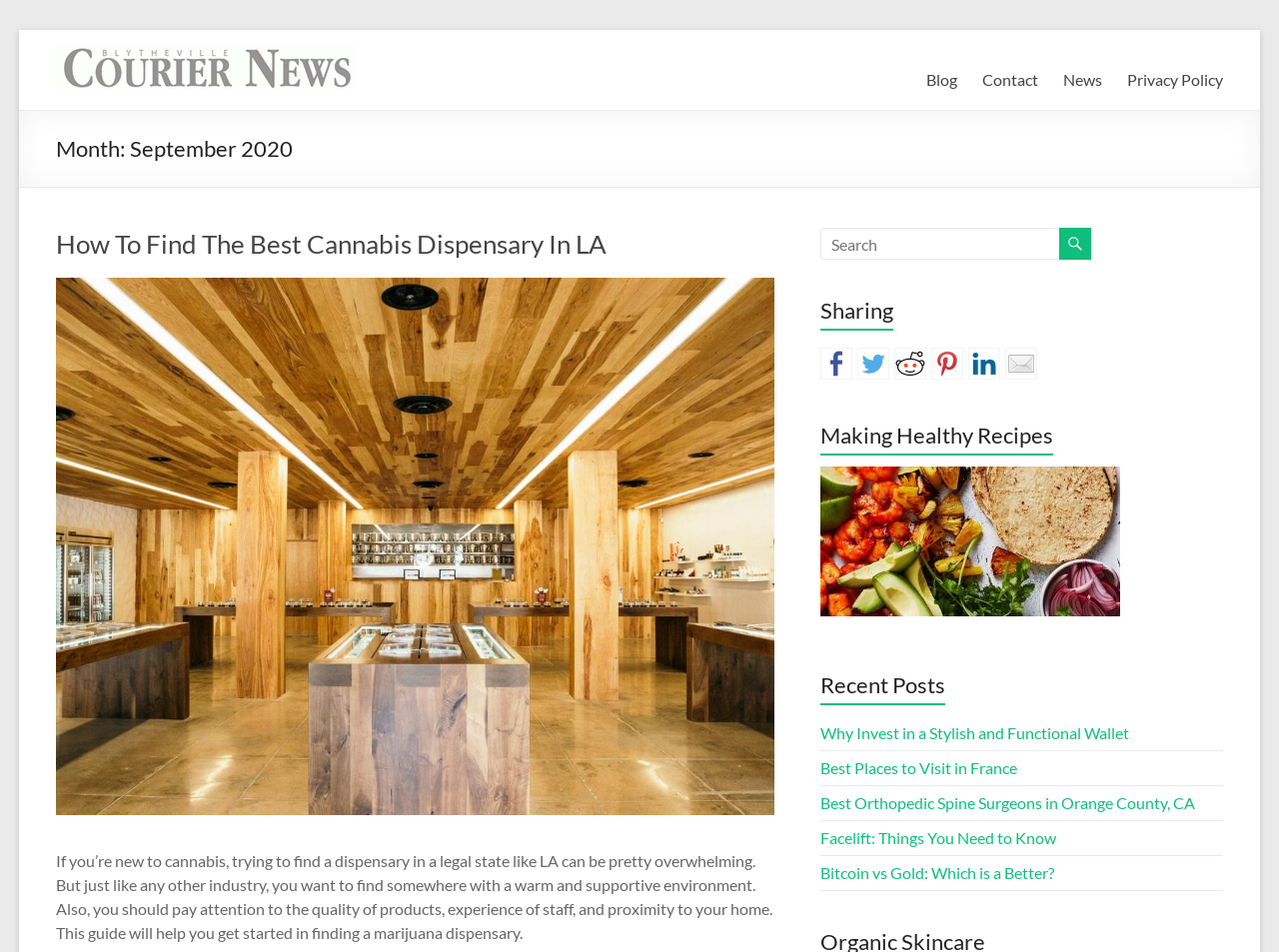Identify the bounding box coordinates of the clickable region necessary to fulfill the following instruction: "Share on Facebook". The bounding box coordinates should be four float numbers between 0 and 1, i.e., [left, top, right, bottom].

[0.641, 0.365, 0.666, 0.399]